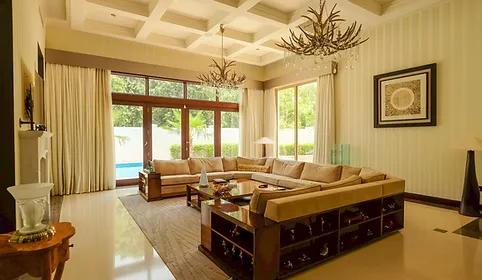Create an exhaustive description of the image.

The image showcases an elegant and spacious living room design, characterized by its modern yet inviting atmosphere. The room features a plush, U-shaped sofa in light beige upholstery, perfectly positioned around a stylish wooden coffee table that displays decorative items, suggesting a space designed for both comfort and aesthetics. 

Large glass doors allow natural light to flood the room, creating a warm ambiance while also providing a view of the outdoor area, hinting at an inviting poolside escape just beyond the lush greenery outside. The ceiling is adorned with an intricate coffered pattern, complemented by striking chandelier fixtures that add a touch of sophistication.

Soft, neutral tones dominate the decor, enhanced by vertical striped walls, which create a sense of height and elegance. Decorative items, including framed artwork, further personalize the space, contributing to the overall luxurious feel of this well-designed living area.